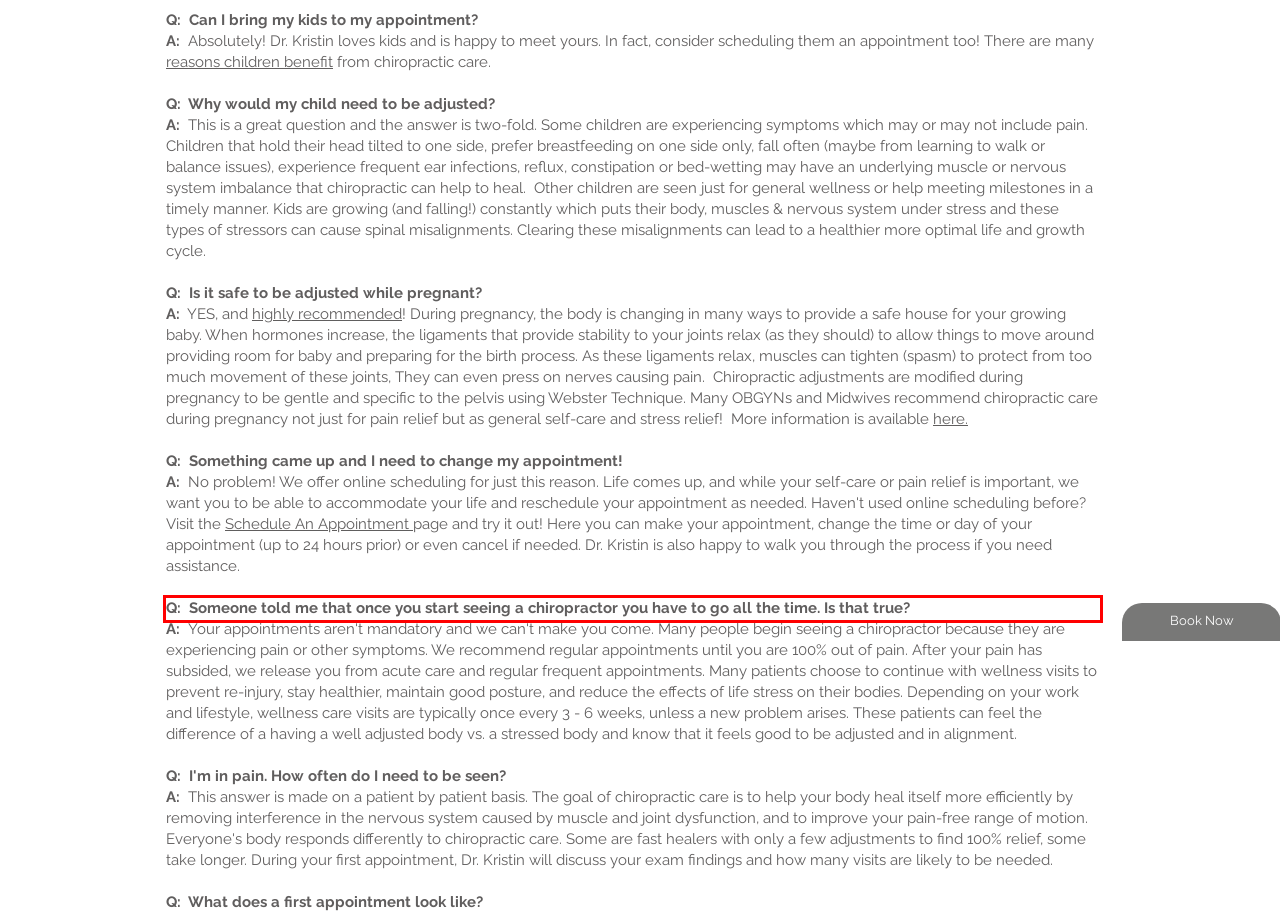You have a screenshot of a webpage with a UI element highlighted by a red bounding box. Use OCR to obtain the text within this highlighted area.

Q: Someone told me that once you start seeing a chiropractor you have to go all the time. Is that true?